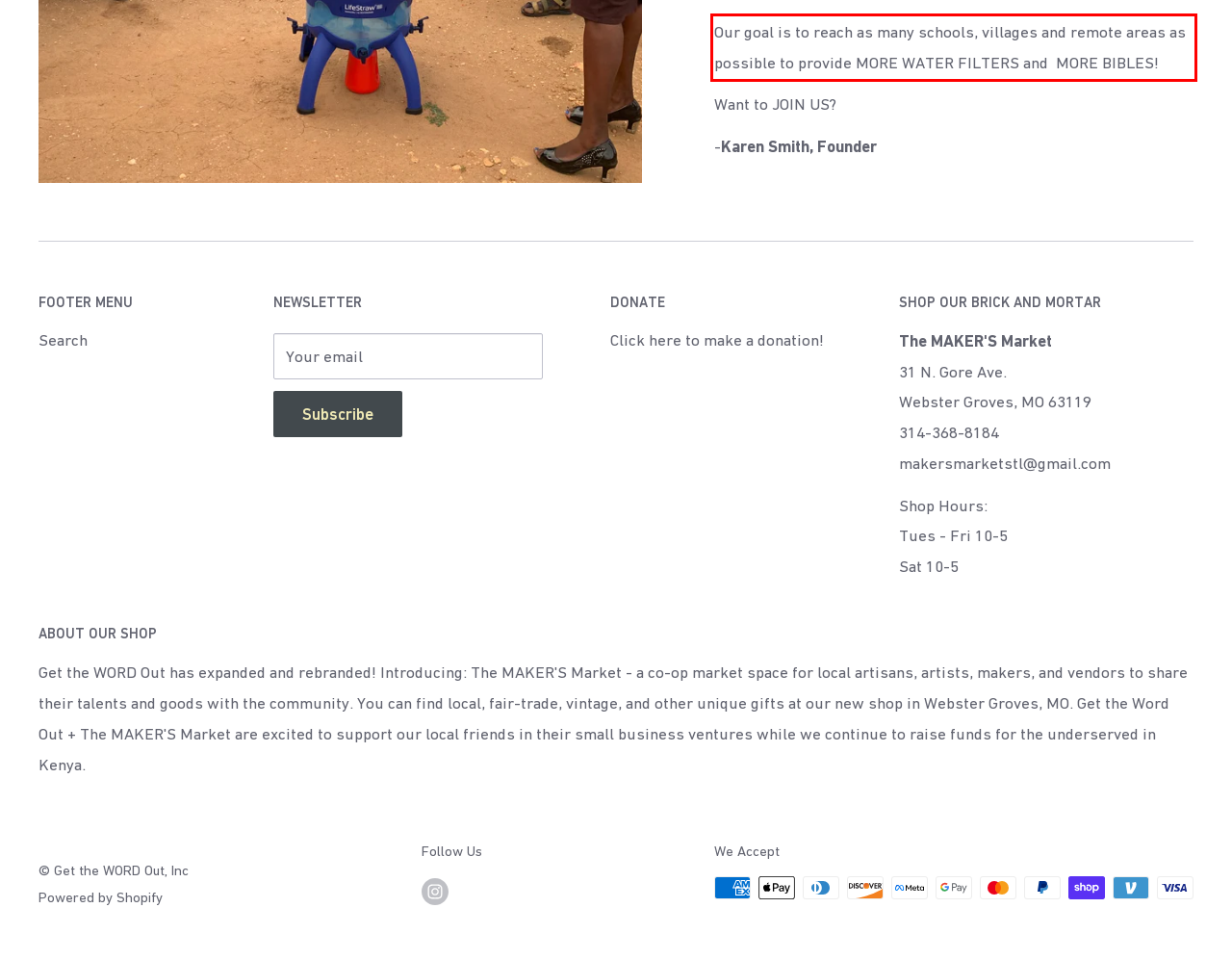Using the provided screenshot, read and generate the text content within the red-bordered area.

Our goal is to reach as many schools, villages and remote areas as possible to provide MORE WATER FILTERS and MORE BIBLES!